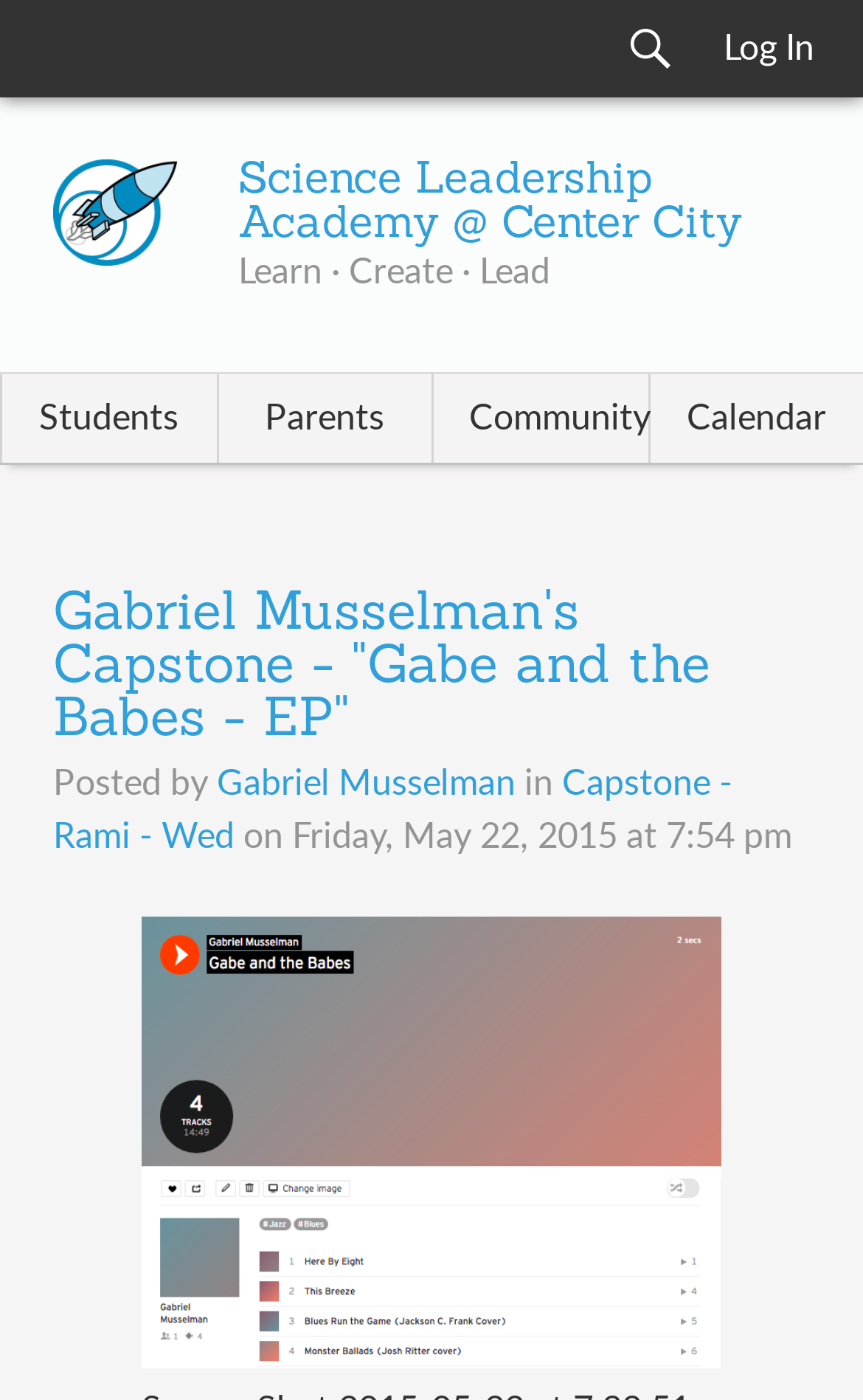What is the name of the student who posted the capstone?
Using the details shown in the screenshot, provide a comprehensive answer to the question.

I found the answer by looking at the text 'Posted by' followed by a link with the text 'Gabriel Musselman', which suggests that Gabriel Musselman is the student who posted the capstone.